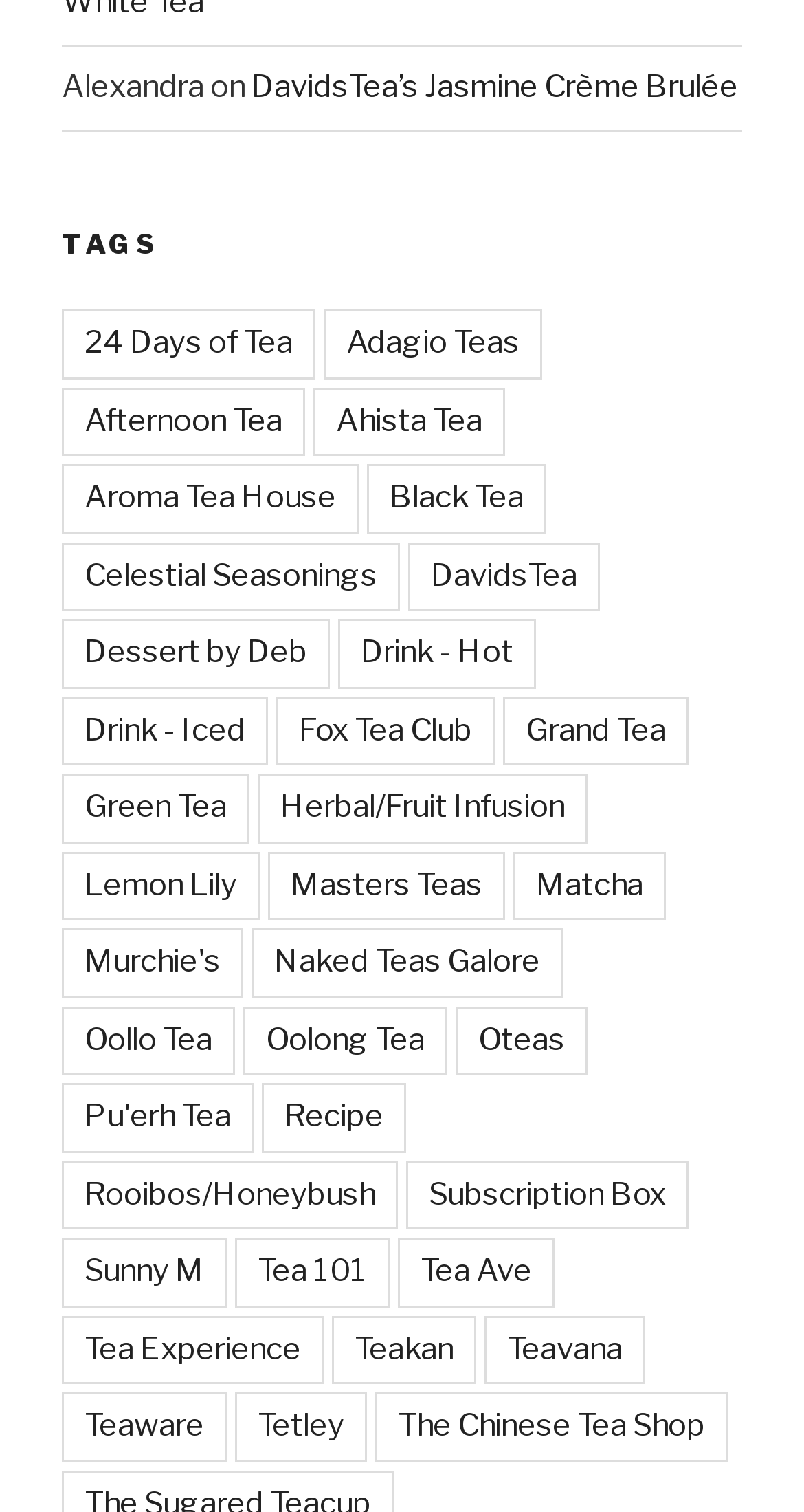Locate the bounding box coordinates of the clickable region necessary to complete the following instruction: "Visit the Teavana website". Provide the coordinates in the format of four float numbers between 0 and 1, i.e., [left, top, right, bottom].

[0.603, 0.87, 0.803, 0.916]